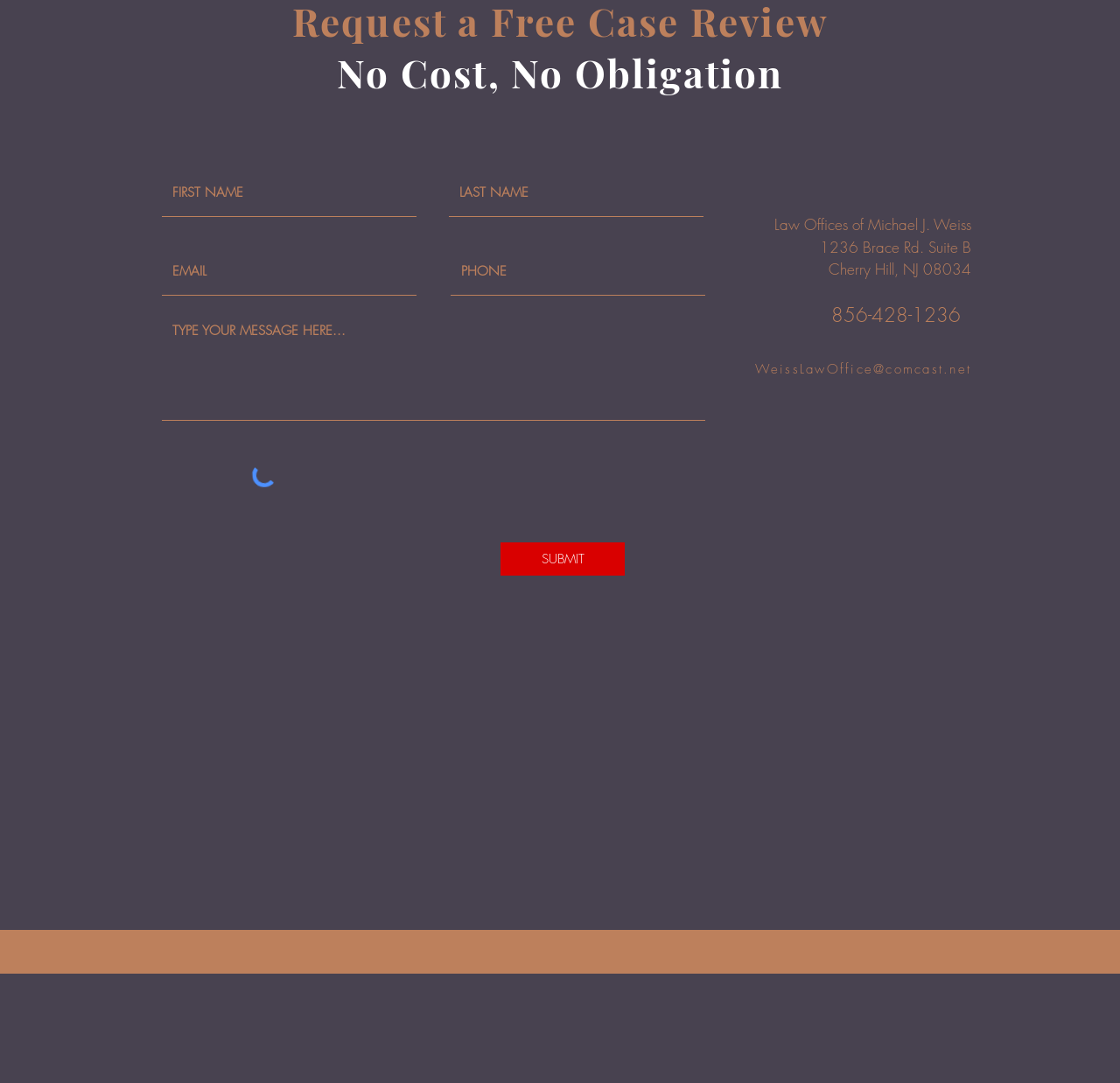Please determine the bounding box coordinates, formatted as (top-left x, top-left y, bottom-right x, bottom-right y), with all values as floating point numbers between 0 and 1. Identify the bounding box of the region described as: aria-label="LAST NAME" name="last-name" placeholder="LAST NAME"

[0.401, 0.157, 0.628, 0.2]